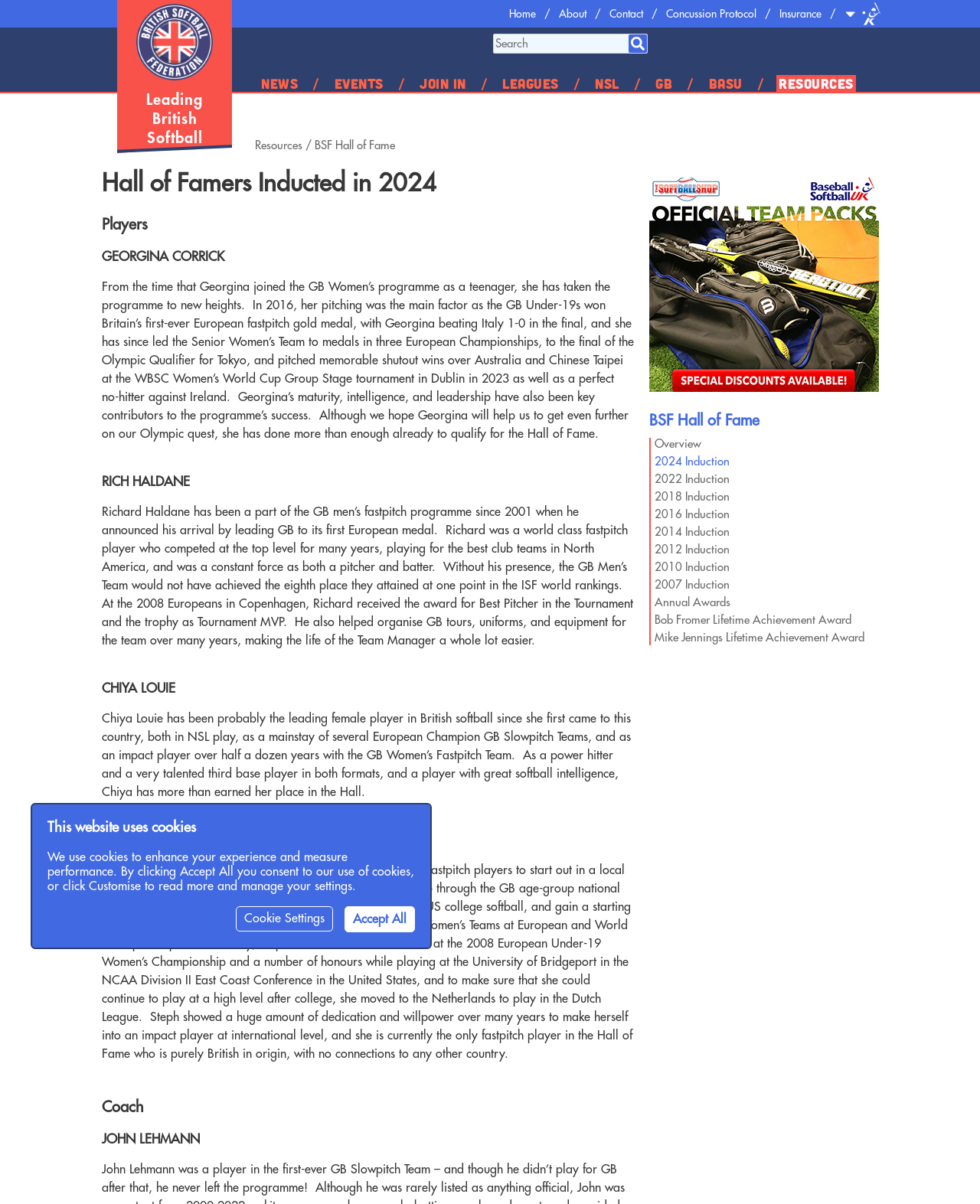Write an extensive caption that covers every aspect of the webpage.

The webpage is the official website of the British Softball Federation, the national governing body for softball in the UK. At the top of the page, there is a notification about the use of cookies, with options to accept all or customize settings. Below this, the British Softball Federation logo is displayed, along with a heading that reads "Leading British Softball".

The main navigation menu is located at the top of the page, with links to "Home", "About", "Contact", "Concussion Protocol", "Insurance", and "Site Selector". There is also a search bar and a submit button.

Below the navigation menu, there are several sections. The first section has links to "News", "Events", "Join In", "Leagues", "NSL", "GB", "BASU", and "Resources". The "Resources" link has a dropdown menu with additional links to "BSF Hall of Fame" and other resources.

The main content of the page is dedicated to the "Hall of Famers Inducted in 2024" section. This section has a heading and four subheadings, each dedicated to a different inductee: "GEORGINA CORRICK", "RICH HALDANE", "CHIYA LOUIE", and "STEPH PEARCE". Each inductee has a brief biography and achievements listed.

To the right of the main content, there is a sidebar with links to the "BSF Hall of Fame" and its various induction years, as well as links to "Annual Awards" and "Lifetime Achievement Awards".

At the bottom of the page, there is an advertisement for team equipment packs from The Softball Shop, with an image and a heading.